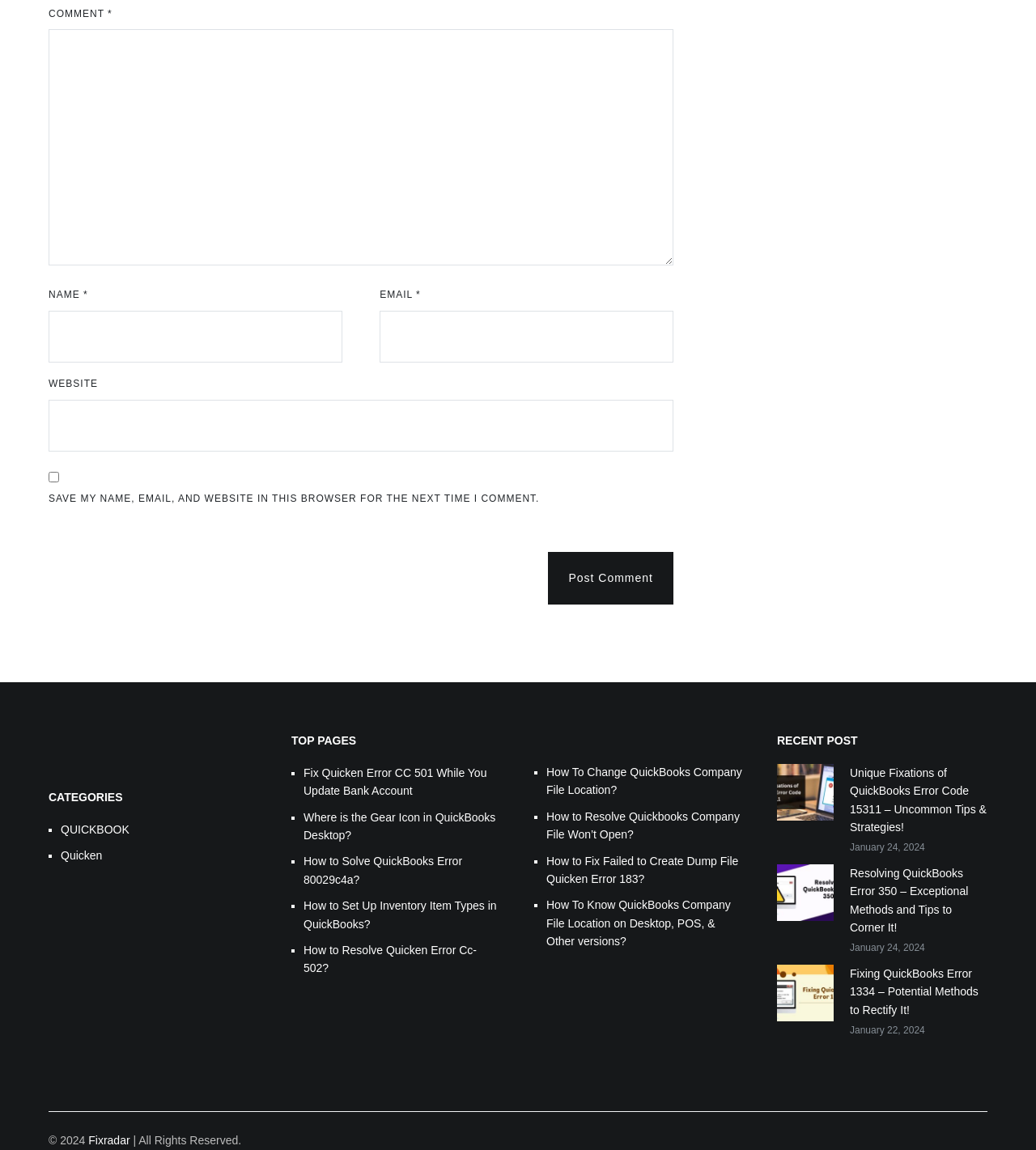Give a one-word or phrase response to the following question: What is the date of the second recent post?

January 24, 2024